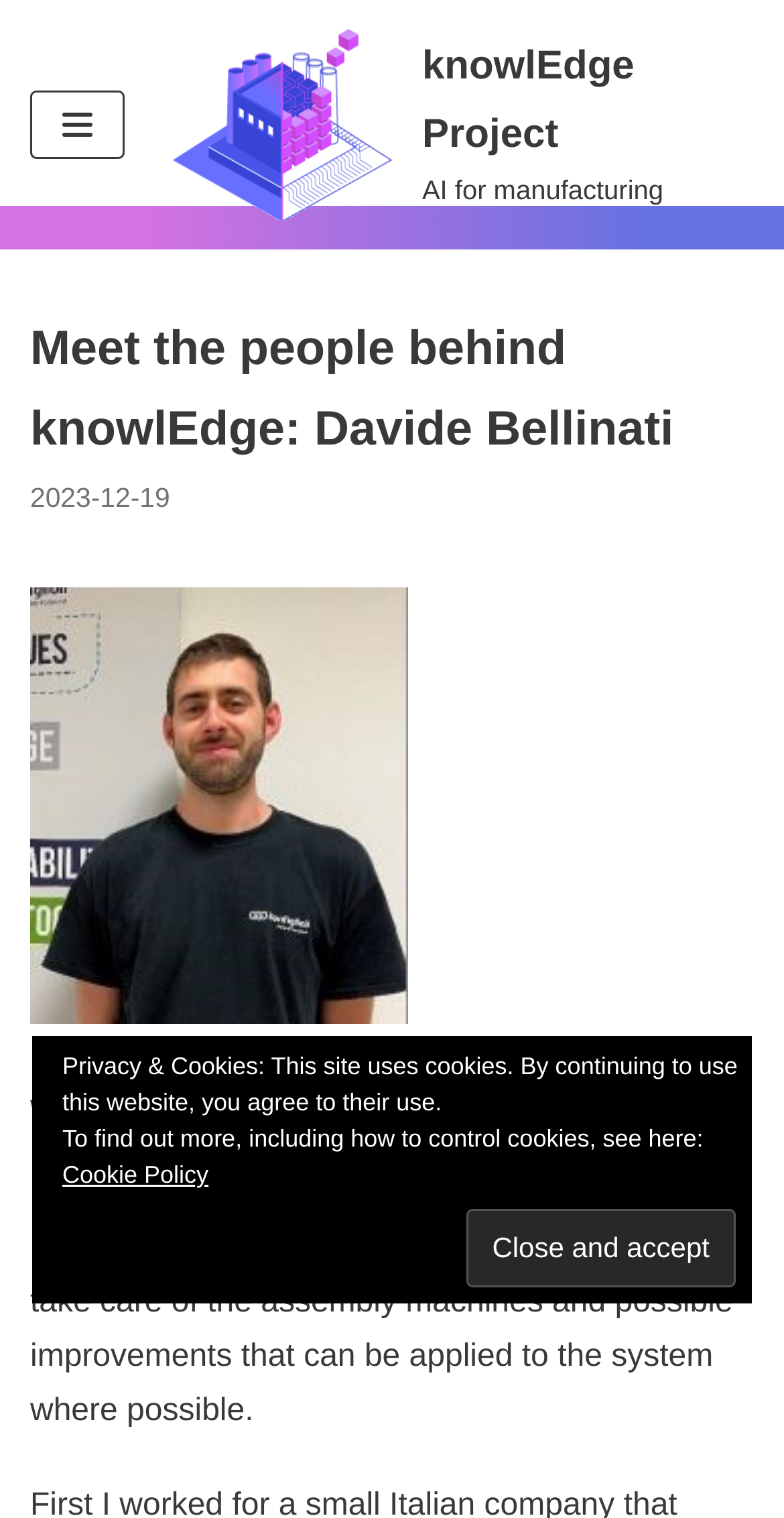Please provide a brief answer to the question using only one word or phrase: 
What is Davide Bellinati's current company?

Bonfiglioli